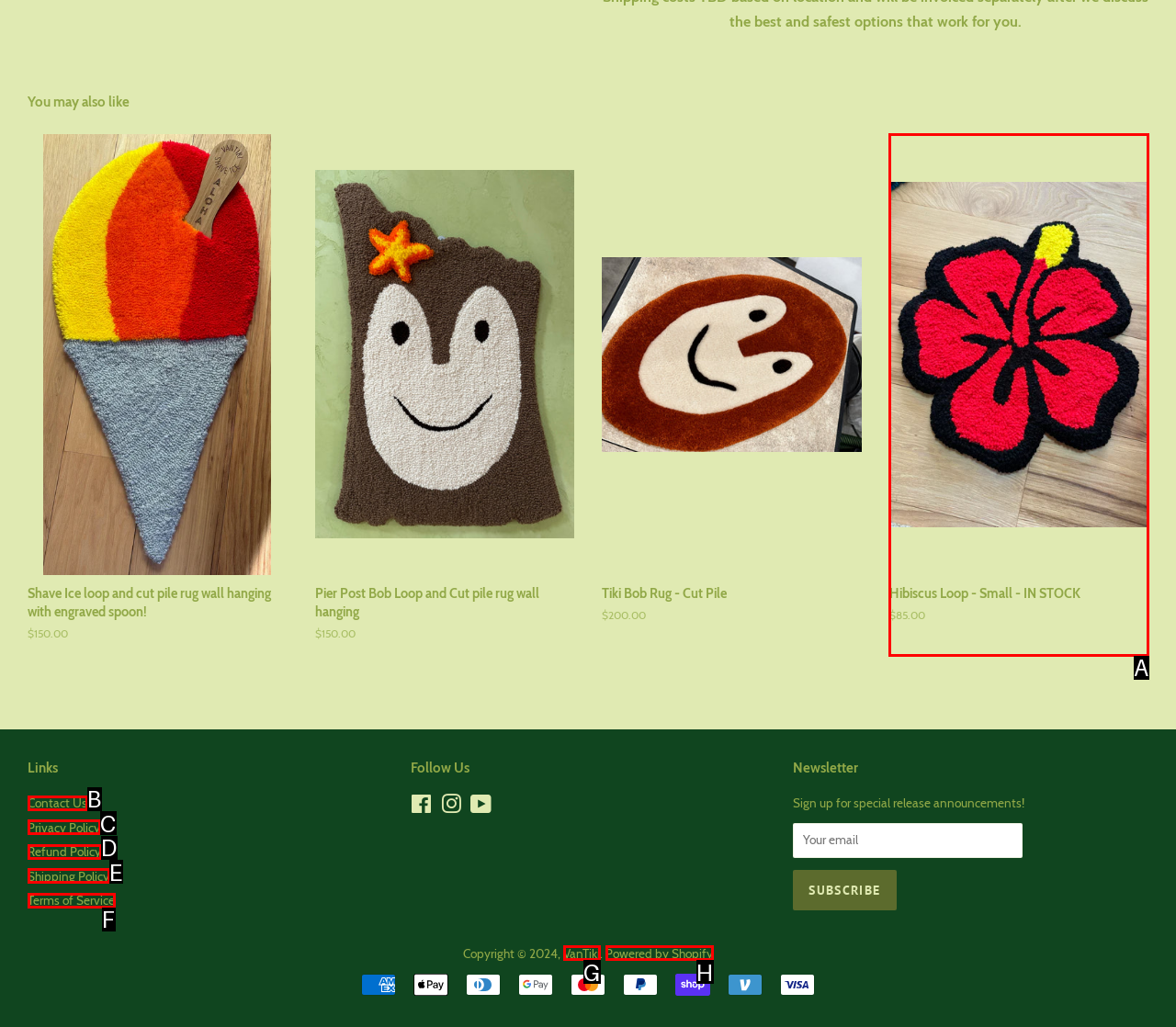Given the element description: Powered by Shopify, choose the HTML element that aligns with it. Indicate your choice with the corresponding letter.

H